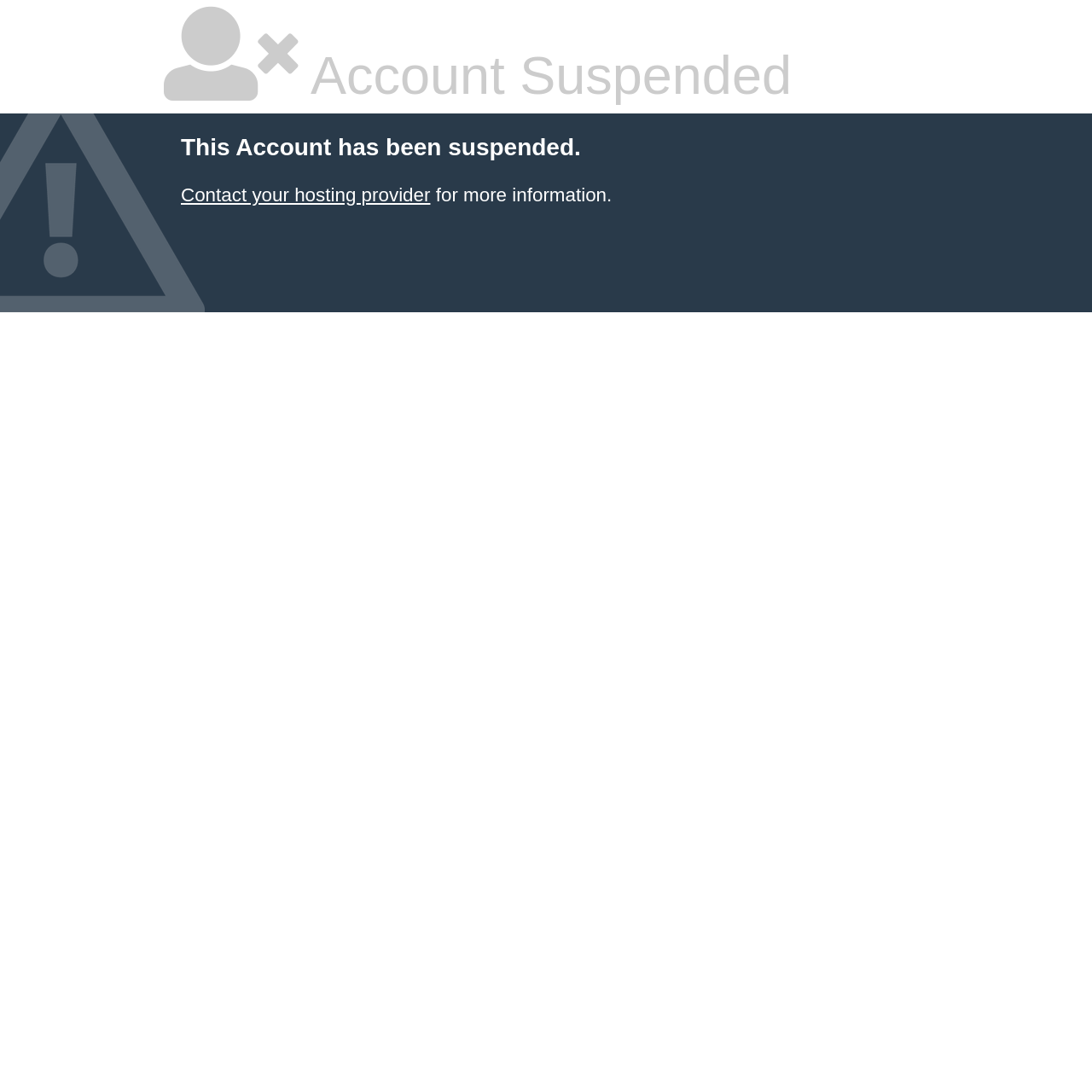Based on the element description: "RSS", identify the bounding box coordinates for this UI element. The coordinates must be four float numbers between 0 and 1, listed as [left, top, right, bottom].

None